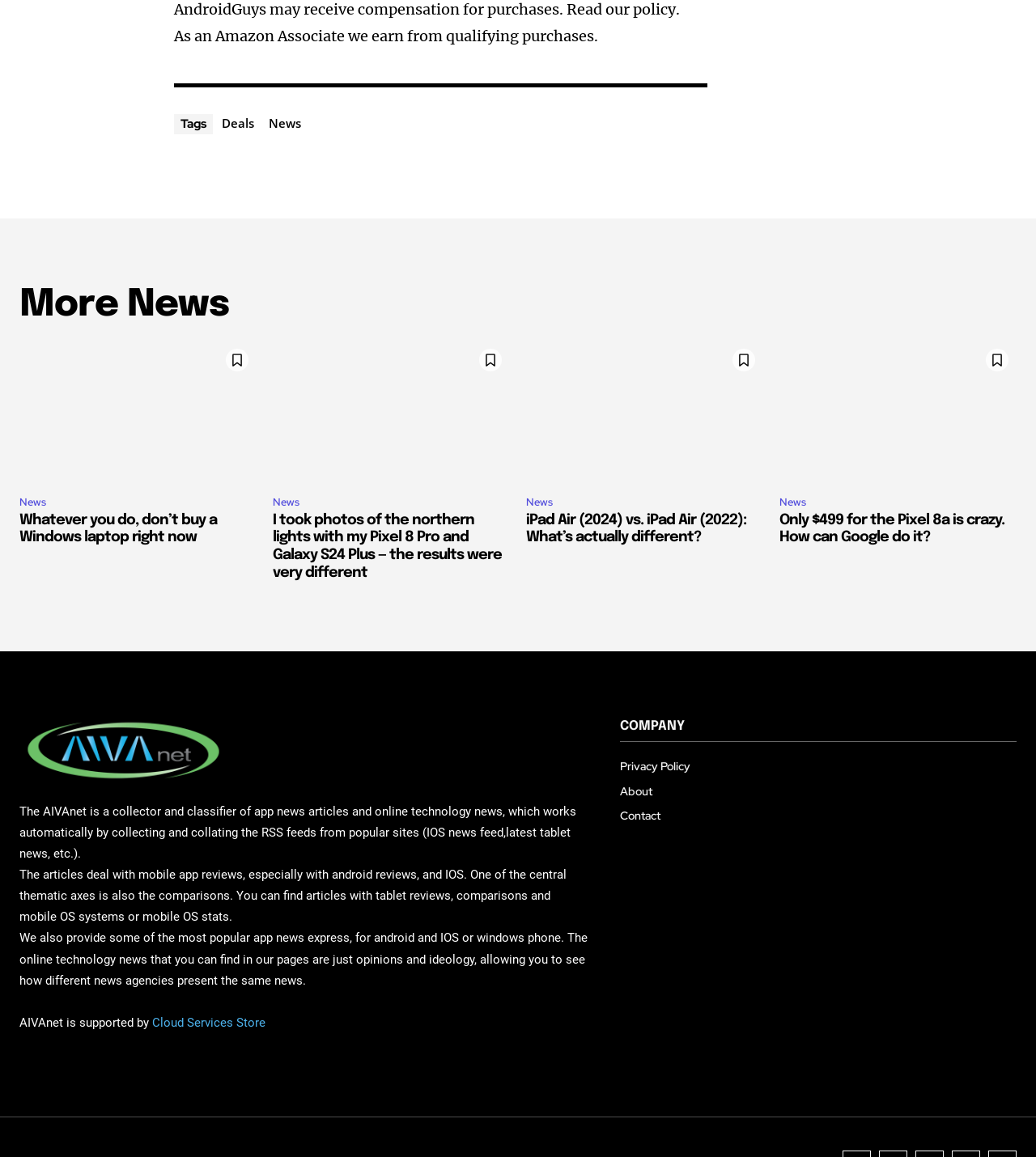Based on the element description: "News", identify the UI element and provide its bounding box coordinates. Use four float numbers between 0 and 1, [left, top, right, bottom].

[0.019, 0.427, 0.049, 0.443]